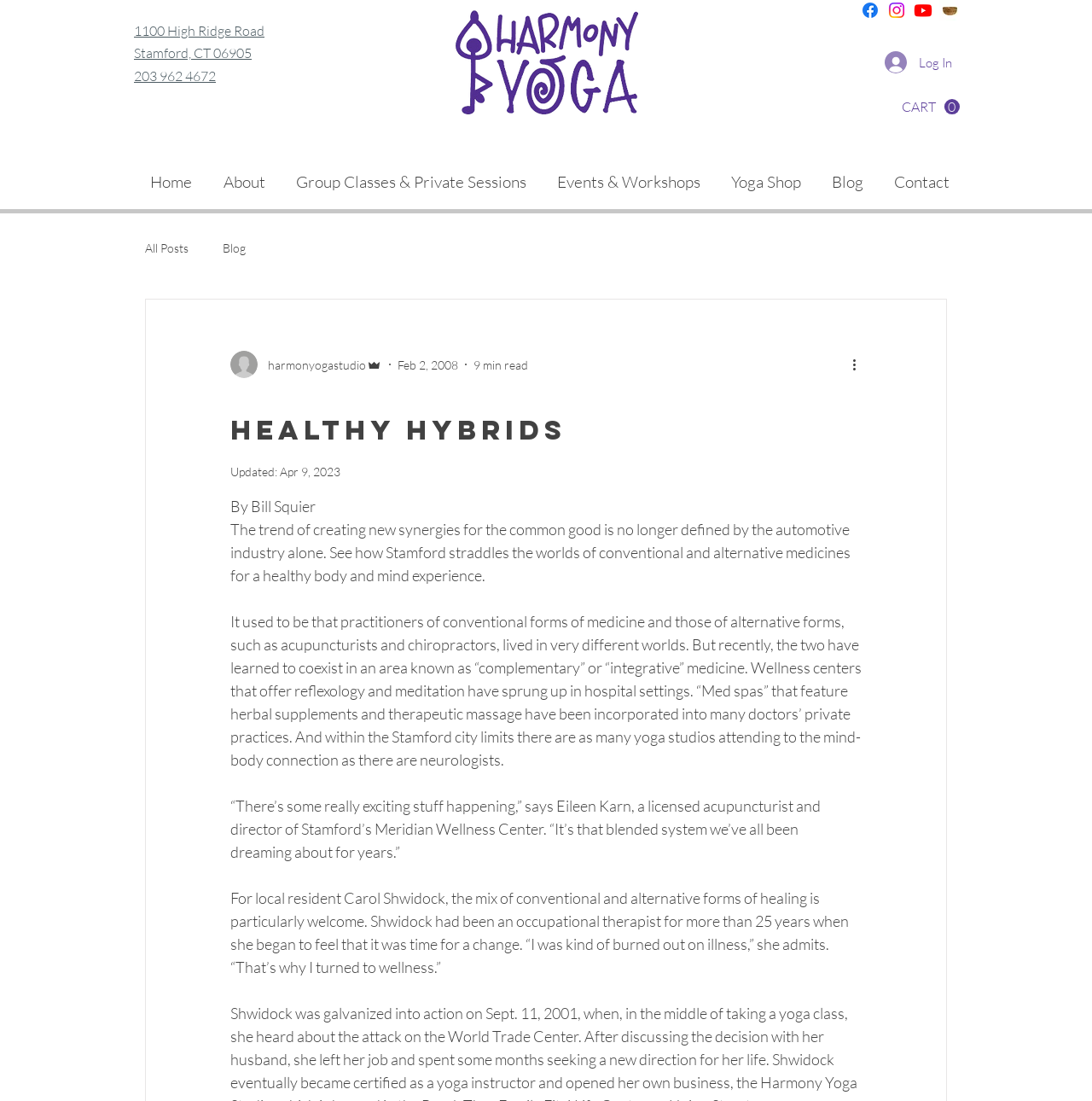Bounding box coordinates must be specified in the format (top-left x, top-left y, bottom-right x, bottom-right y). All values should be floating point numbers between 0 and 1. What are the bounding box coordinates of the UI element described as: Yoga Shop

[0.655, 0.139, 0.748, 0.178]